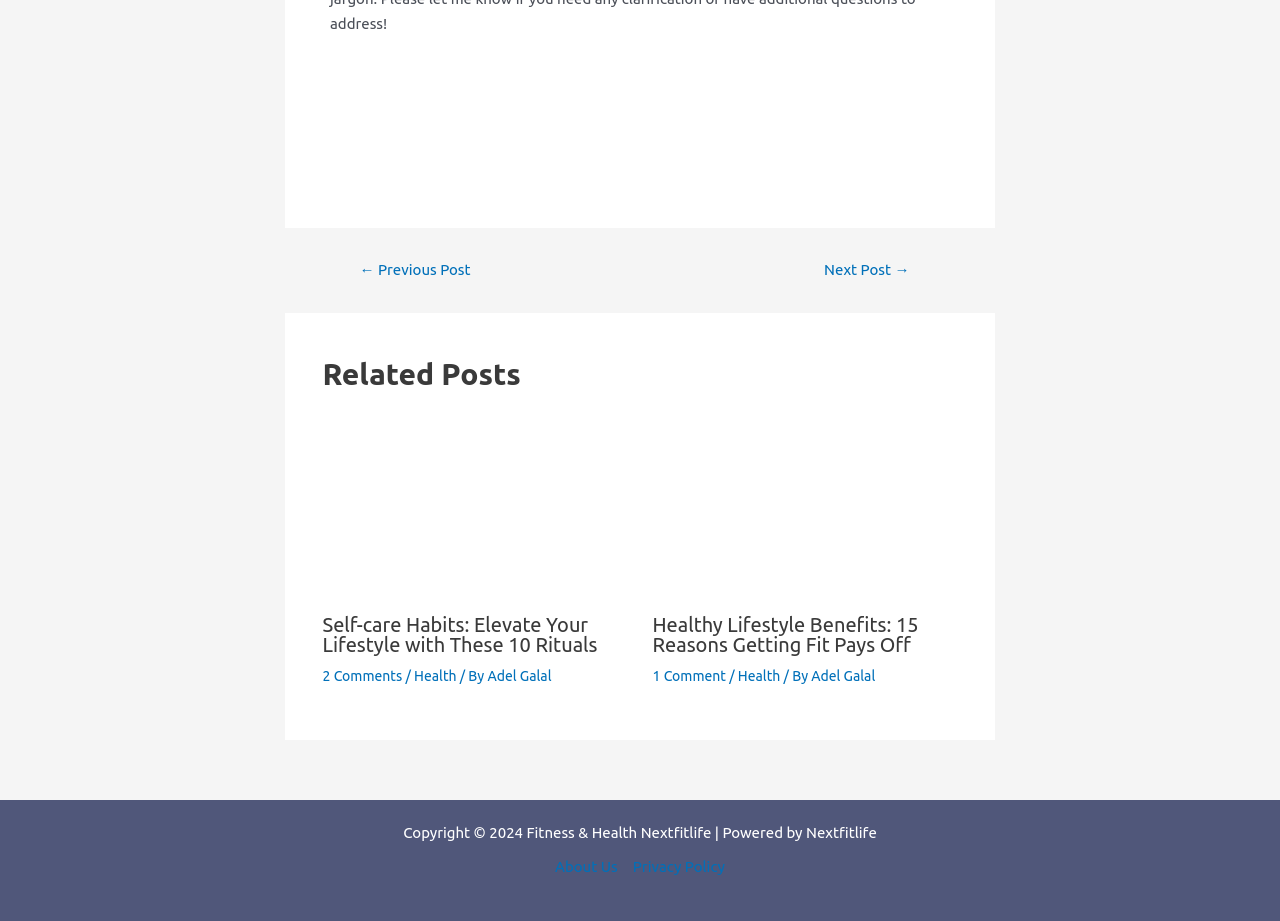Please find the bounding box coordinates for the clickable element needed to perform this instruction: "select quantity".

None